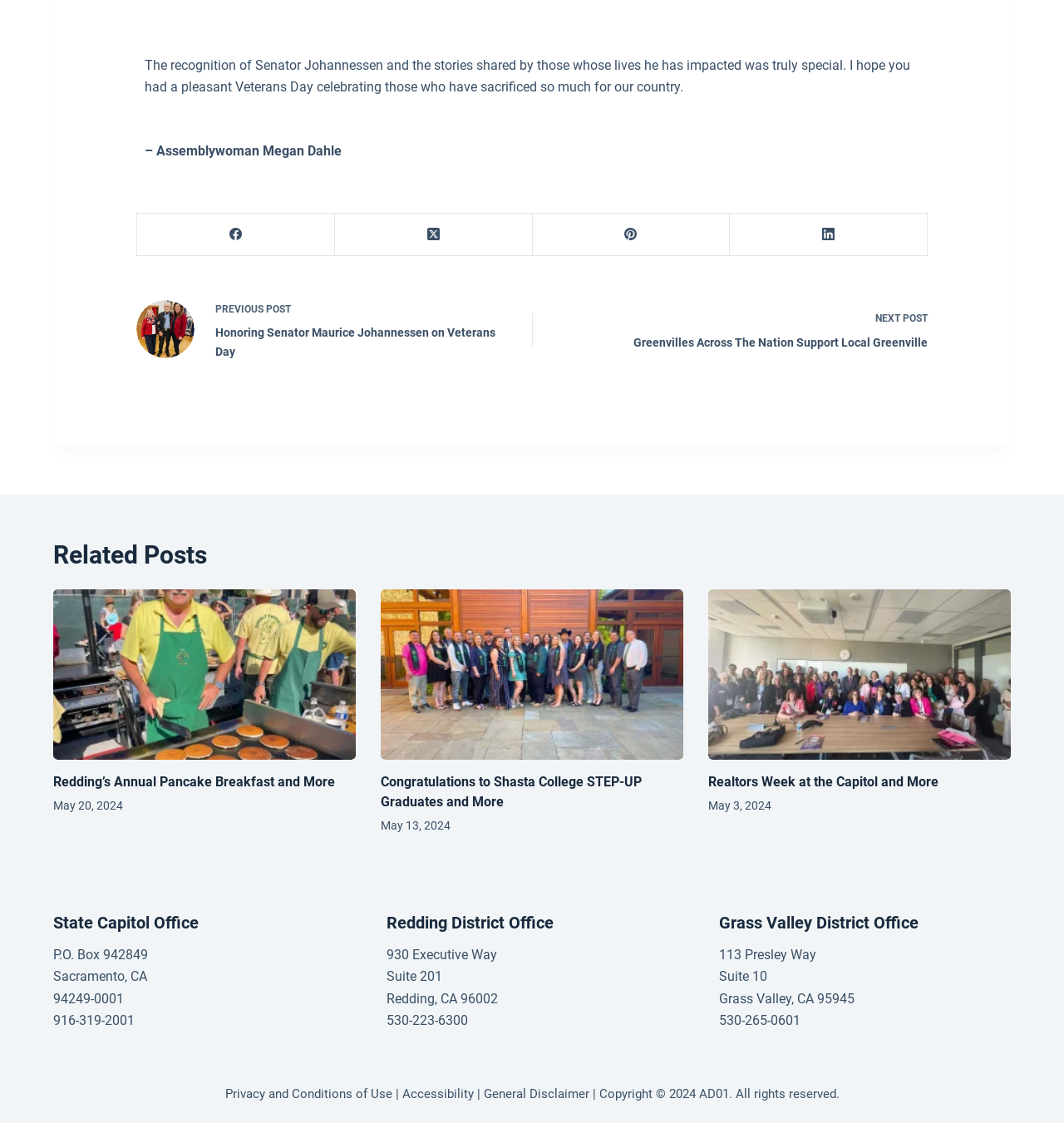Predict the bounding box coordinates of the area that should be clicked to accomplish the following instruction: "View related post about Redding’s Annual Pancake Breakfast and More". The bounding box coordinates should consist of four float numbers between 0 and 1, i.e., [left, top, right, bottom].

[0.05, 0.525, 0.334, 0.676]